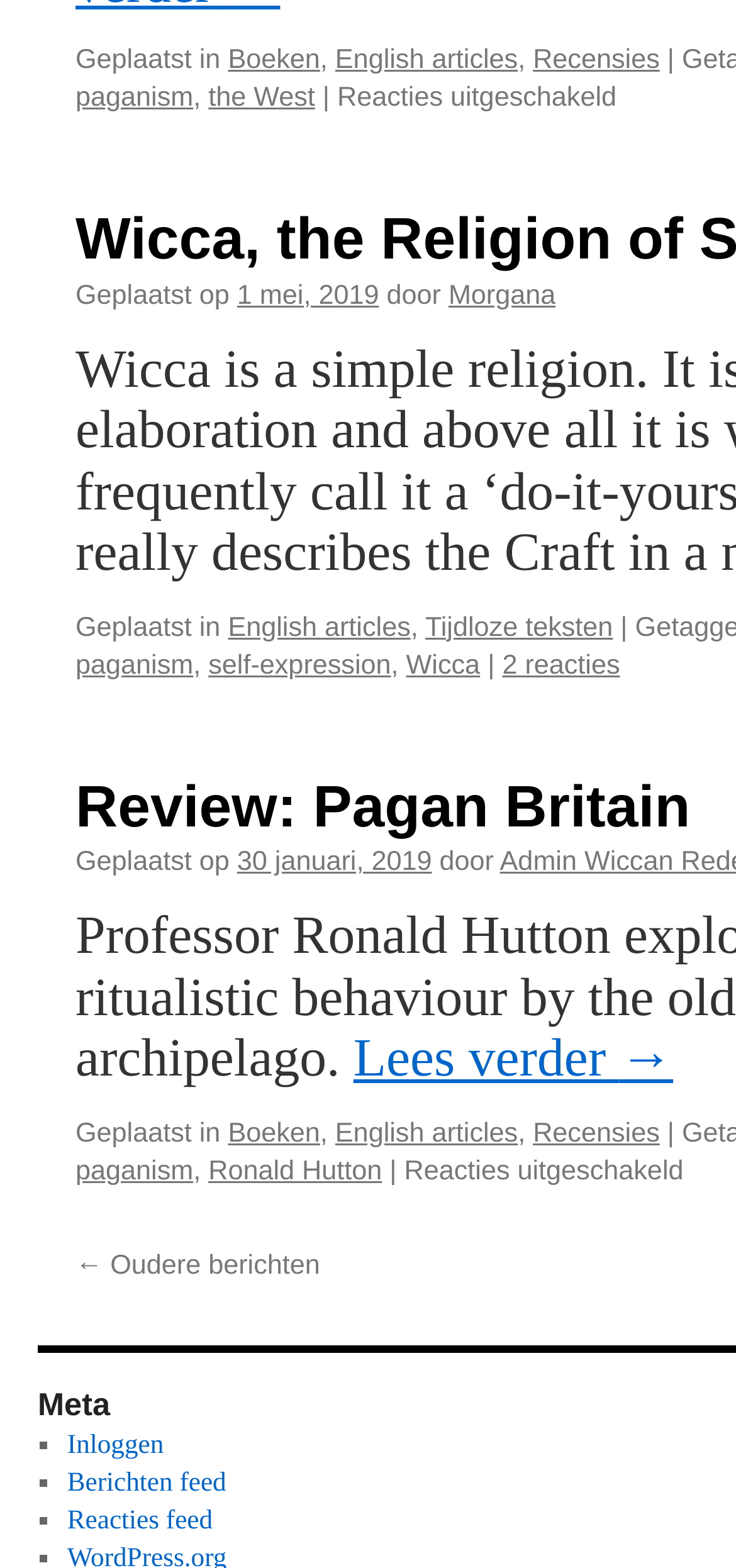Please locate the bounding box coordinates of the element's region that needs to be clicked to follow the instruction: "Read the review of The Pagan Heart of the West". The bounding box coordinates should be provided as four float numbers between 0 and 1, i.e., [left, top, right, bottom].

[0.835, 0.052, 0.966, 0.241]